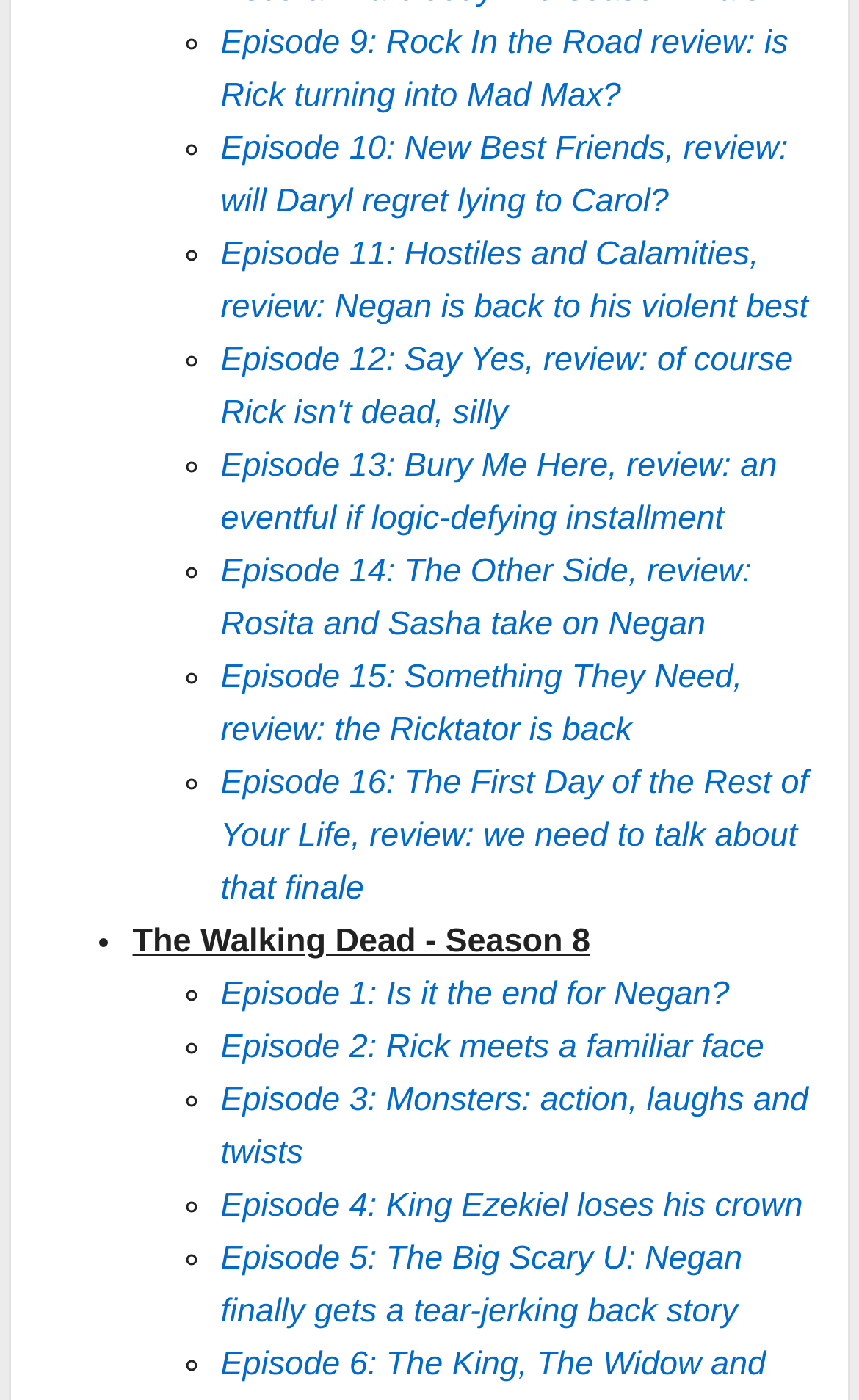Using a single word or phrase, answer the following question: 
How many episodes are reviewed in Season 7?

16